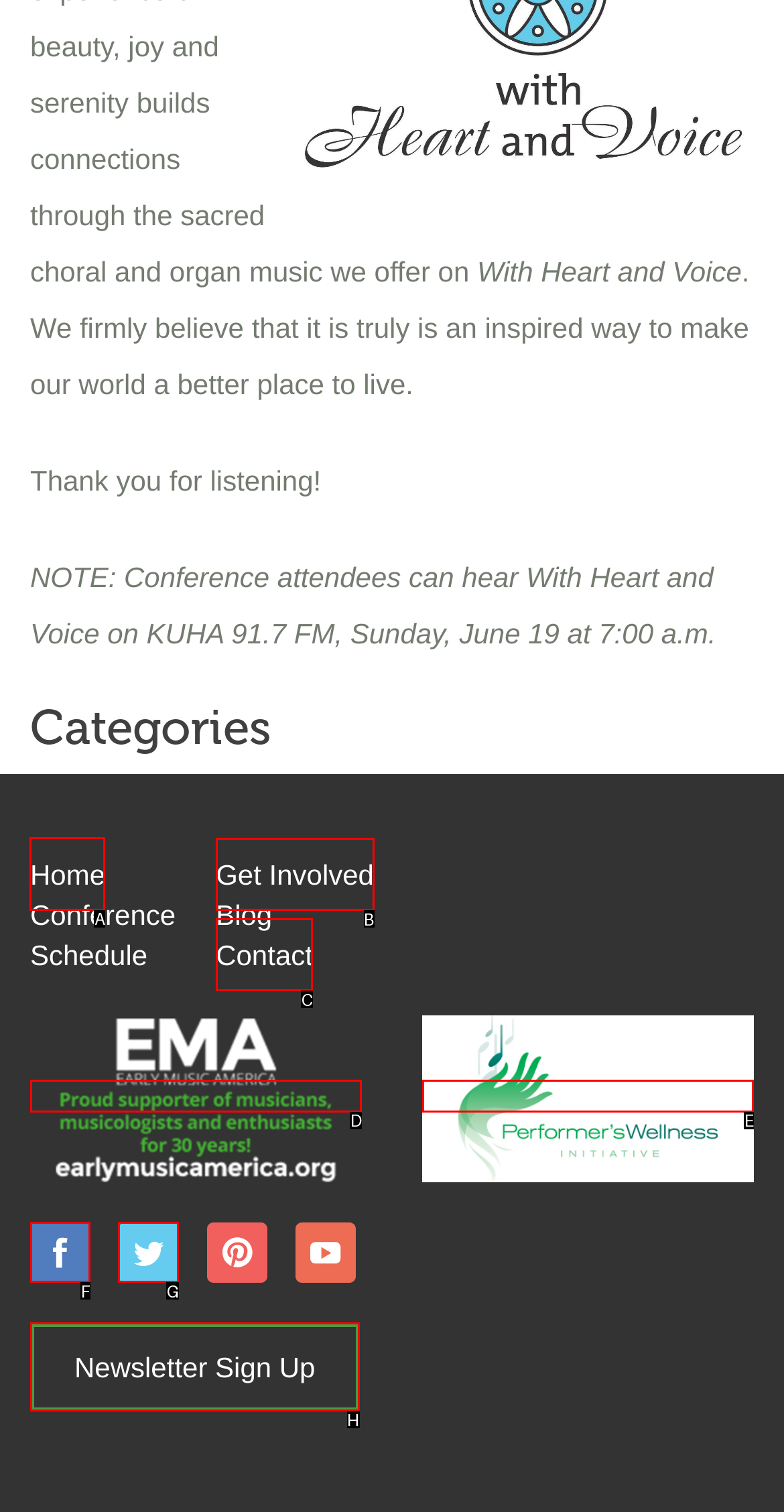Choose the HTML element you need to click to achieve the following task: go to home page
Respond with the letter of the selected option from the given choices directly.

A